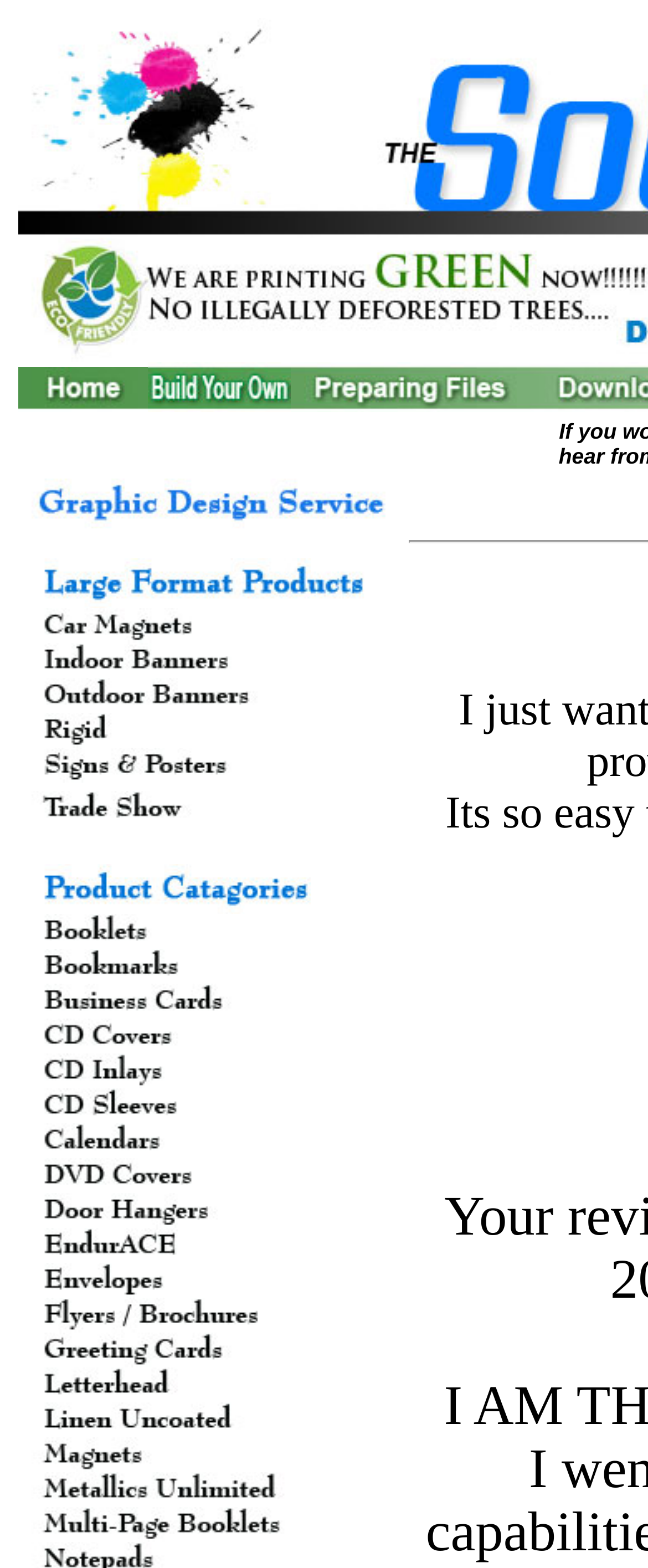Specify the bounding box coordinates (top-left x, top-left y, bottom-right x, bottom-right y) of the UI element in the screenshot that matches this description: name="Doorhangers"

[0.028, 0.769, 0.595, 0.787]